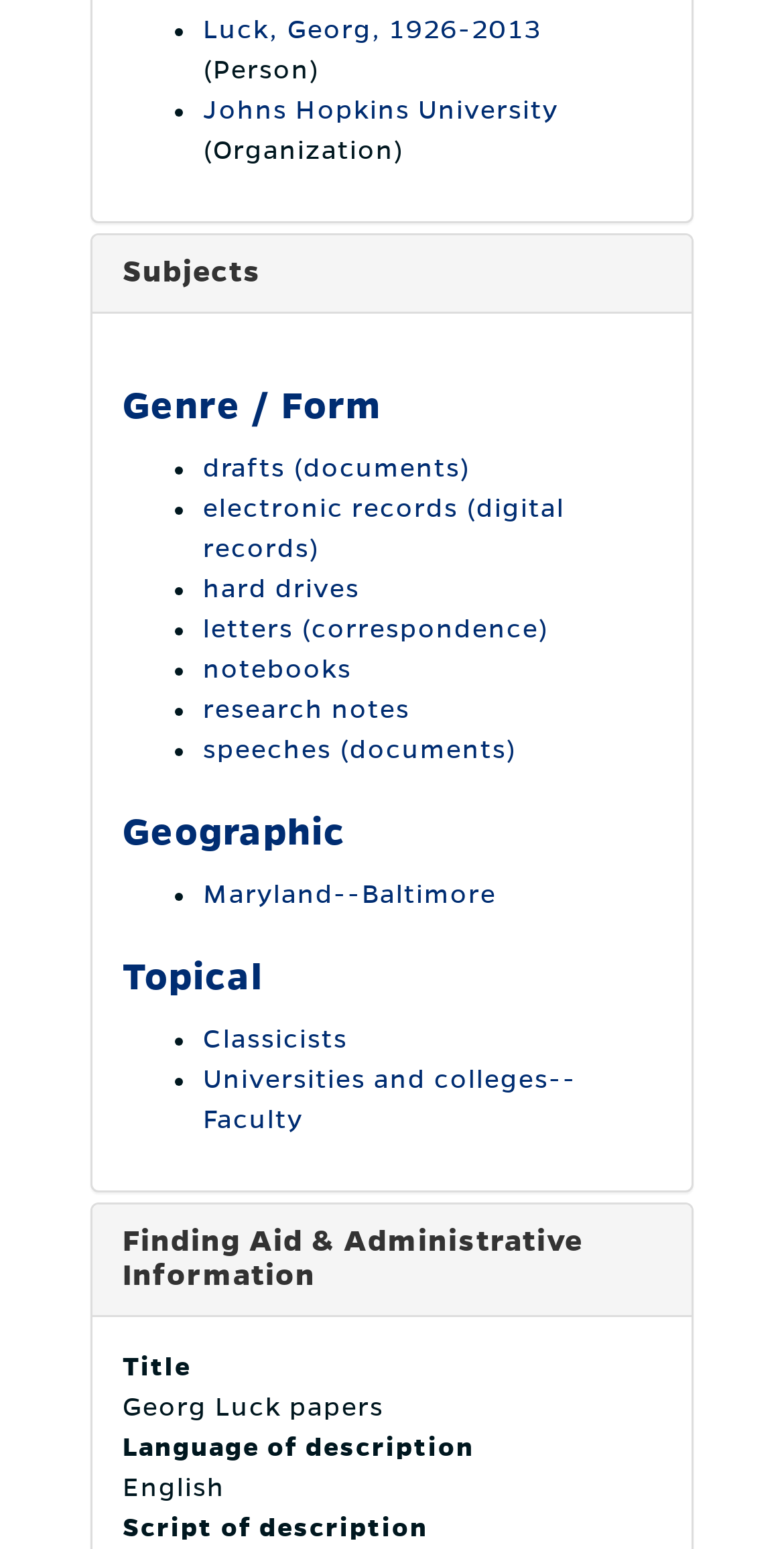Locate the bounding box coordinates of the area that needs to be clicked to fulfill the following instruction: "Learn about Classicists". The coordinates should be in the format of four float numbers between 0 and 1, namely [left, top, right, bottom].

[0.259, 0.662, 0.444, 0.68]